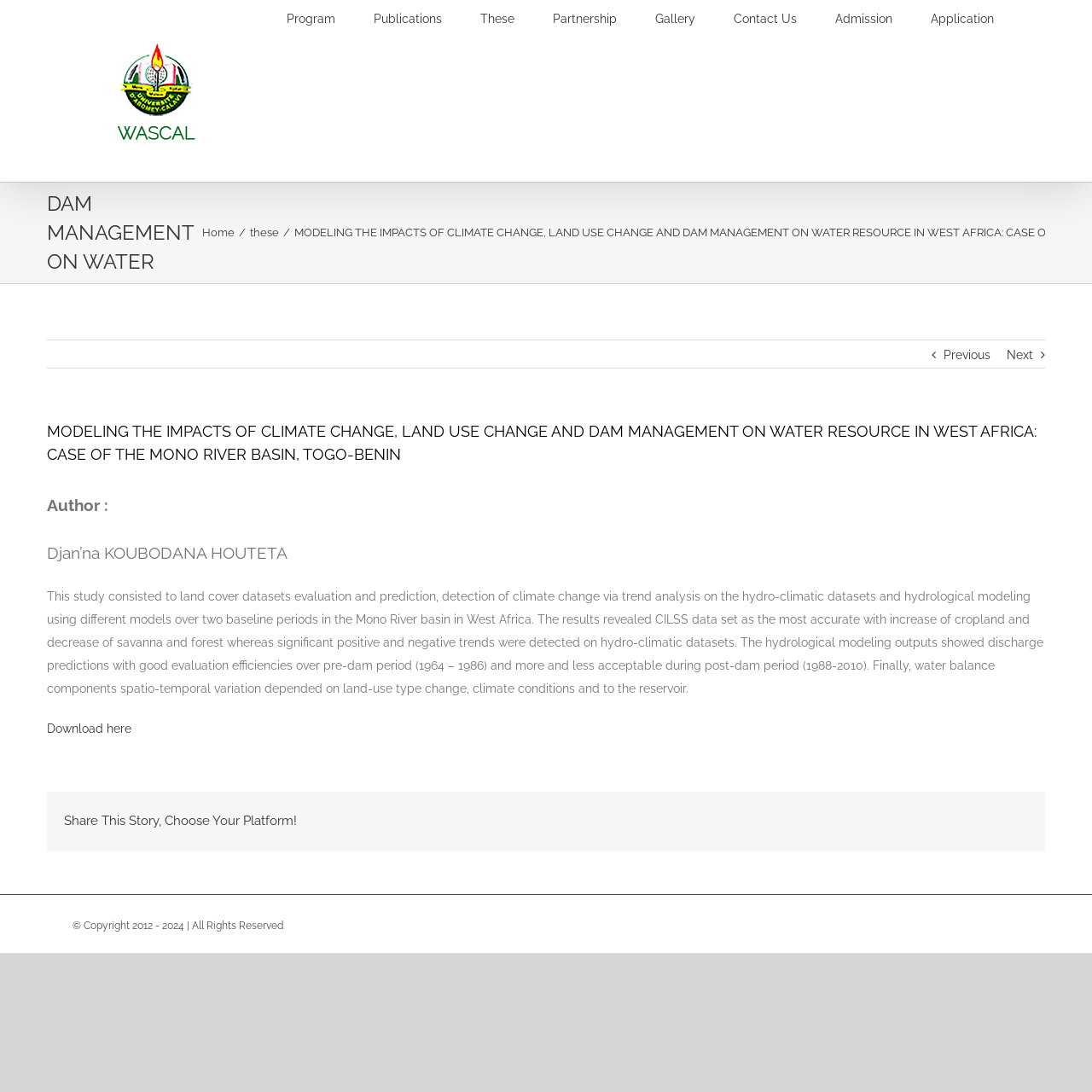What is the logo of WASCAL-UAC?
Based on the image, answer the question in a detailed manner.

The logo of WASCAL-UAC is located at the top left corner of the webpage, with a bounding box coordinate of [0.09, 0.024, 0.196, 0.142]. It is an image element with a link to the WASCAL-UAC homepage.